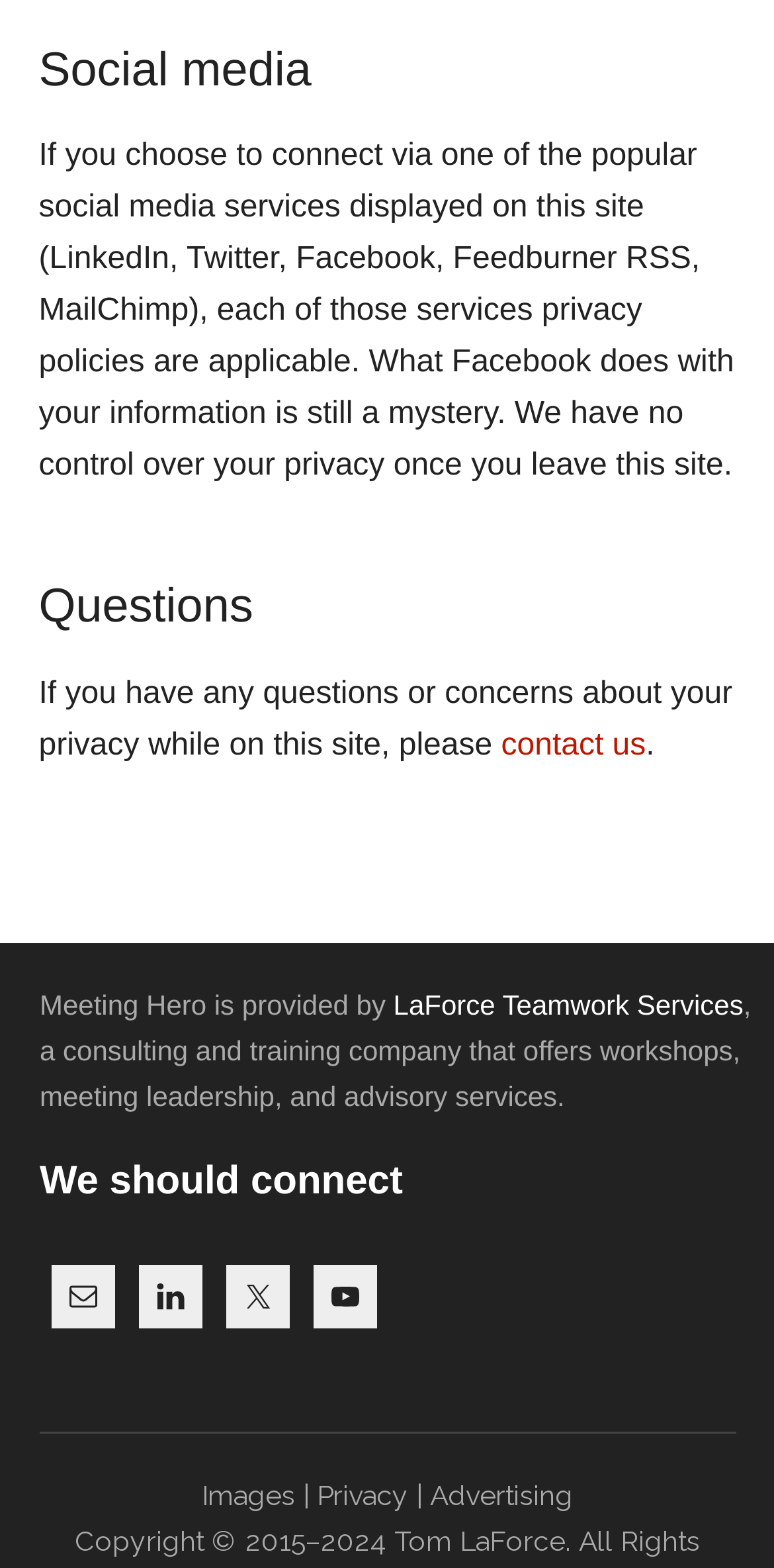How many links are provided to connect with the company?
Please provide a detailed and comprehensive answer to the question.

I counted the number of links provided to connect with the company and found that there are 4 links: Email, LinkedIn, Twitter, and YouTube.